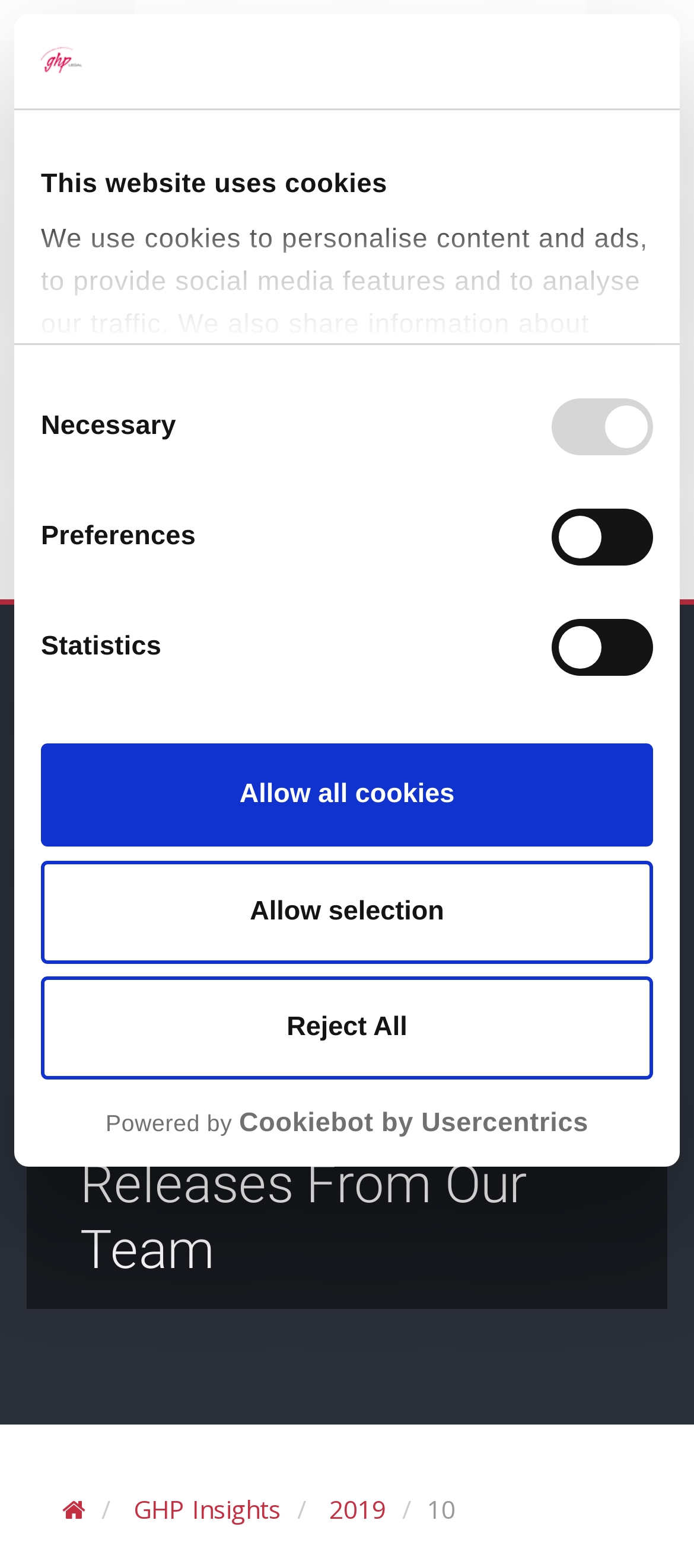Kindly provide the bounding box coordinates of the section you need to click on to fulfill the given instruction: "View October 2019 news".

[0.474, 0.951, 0.556, 0.973]